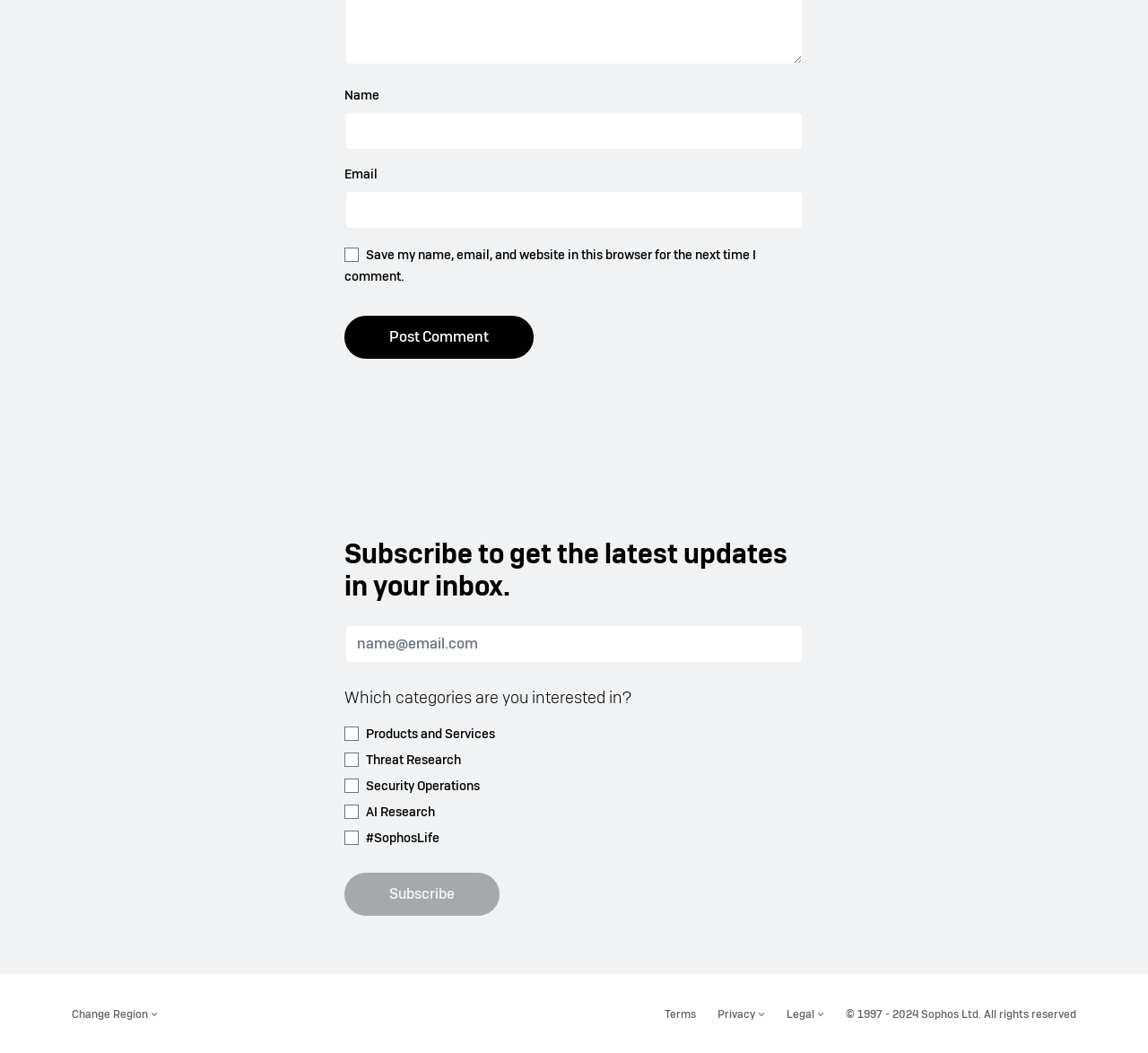Using the description "name="submit" value="Post Comment"", locate and provide the bounding box of the UI element.

[0.3, 0.299, 0.465, 0.34]